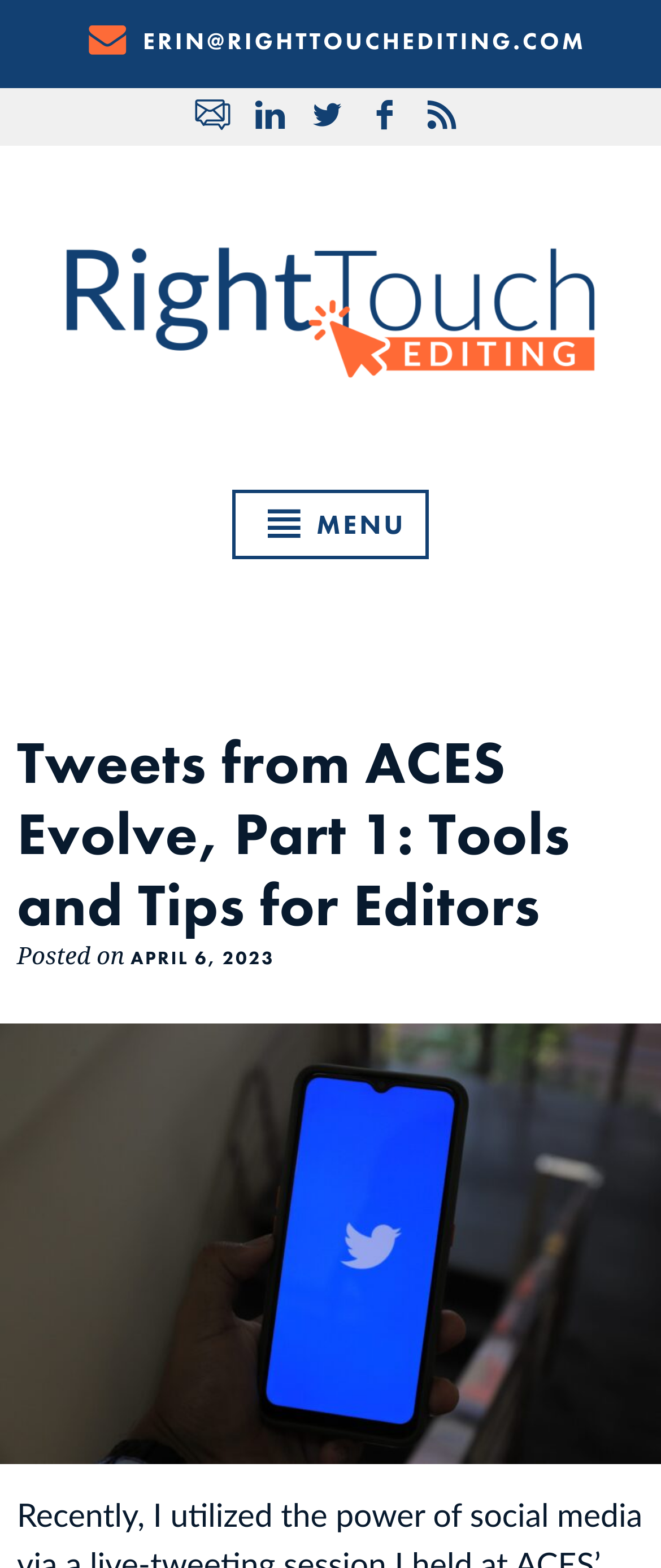Locate the bounding box coordinates of the clickable area needed to fulfill the instruction: "Click on the Twitter icon".

[0.283, 0.056, 0.36, 0.089]